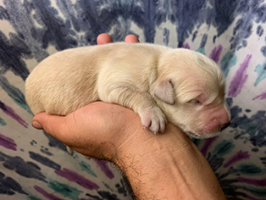Where can this image be found?
Look at the image and respond to the question as thoroughly as possible.

The image is part of the 'Service Dogs for Sale' section on the Service Dog School of America website, emphasizing the importance of trustworthy service dog purchases.